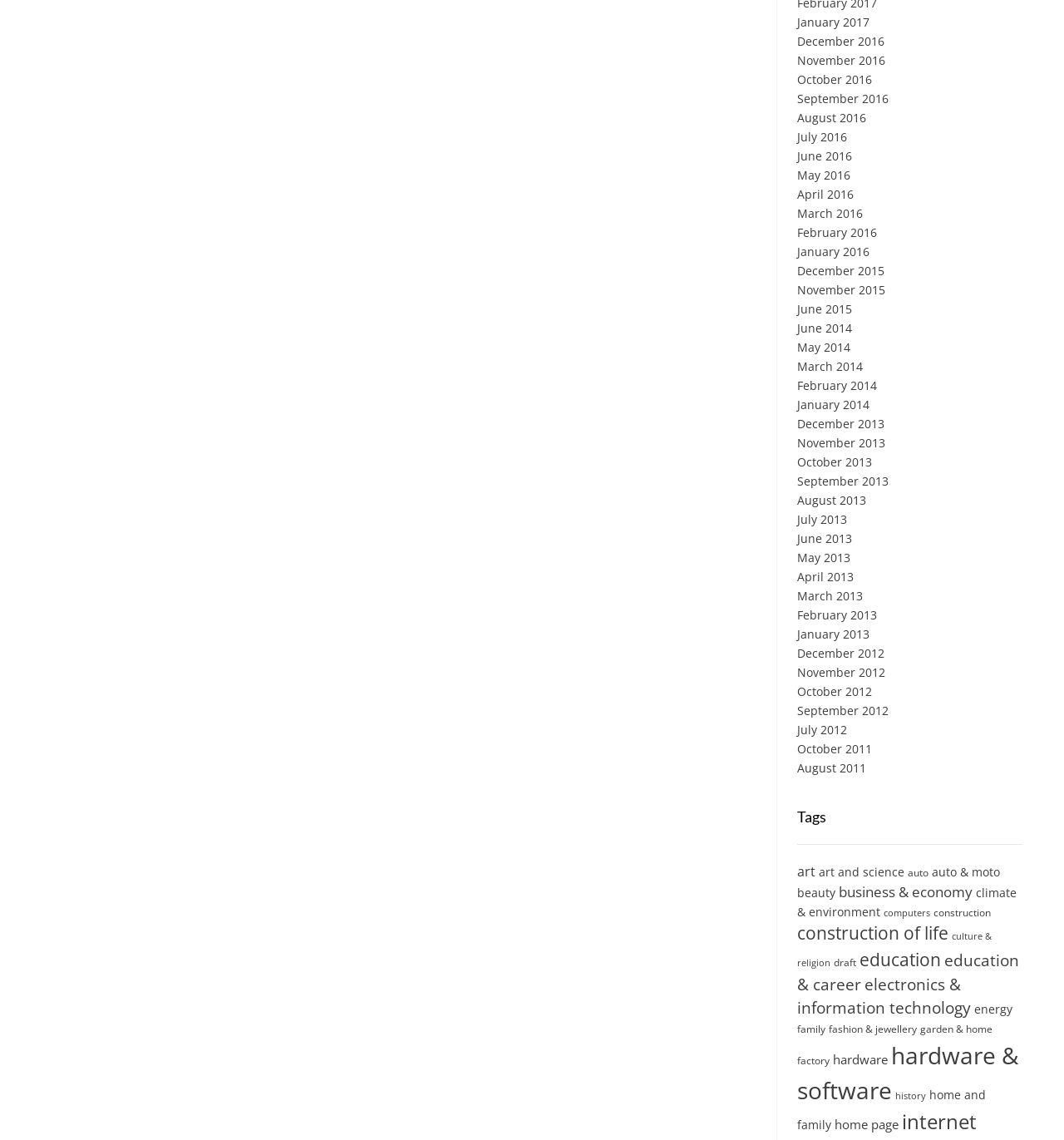How many items are in the 'construction of life' category?
Provide an in-depth answer to the question, covering all aspects.

I found the link 'construction of life' on the webpage and saw that it has 14 items, which is indicated in parentheses next to the link text.